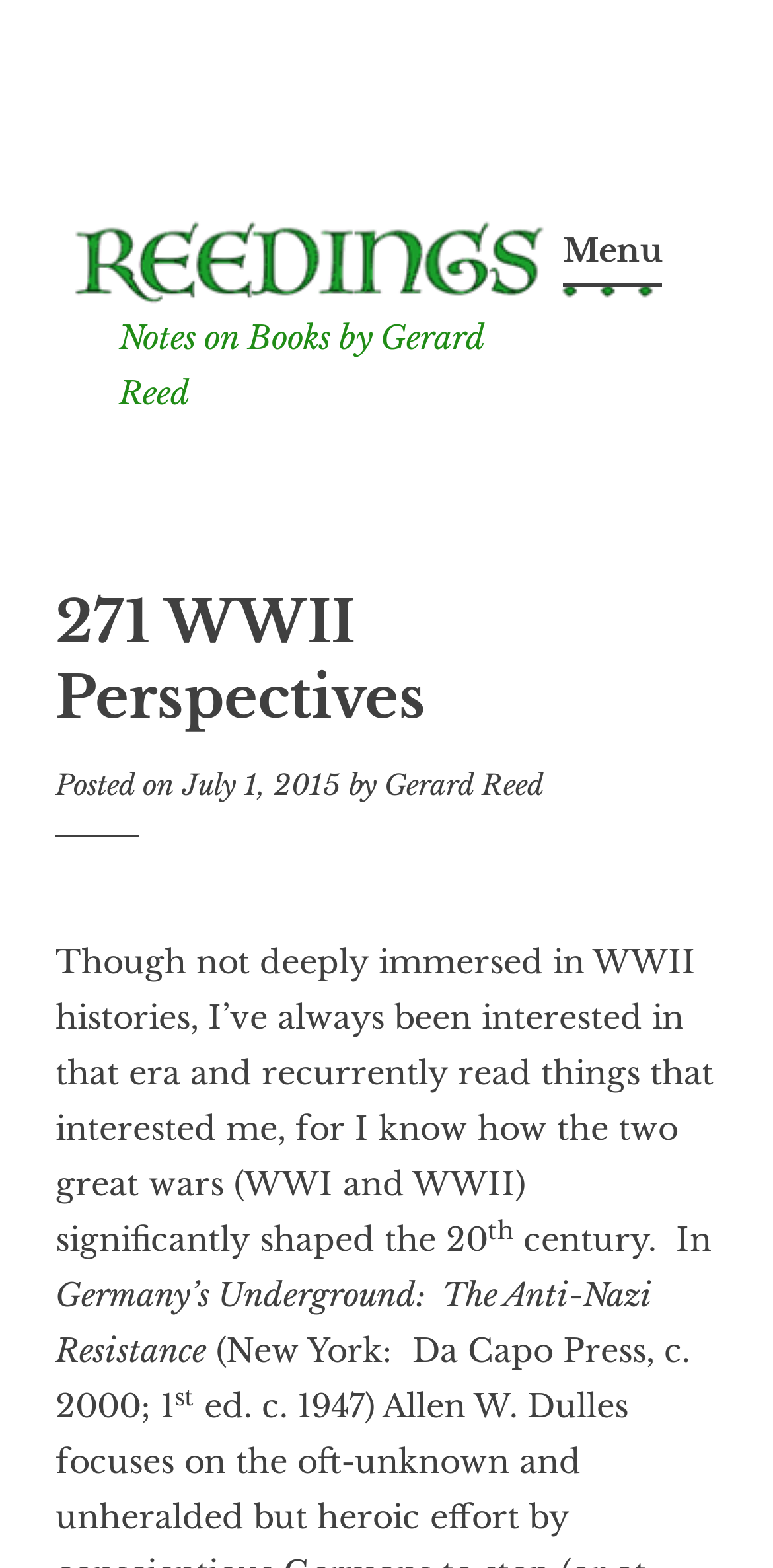What is the publisher of the book?
Make sure to answer the question with a detailed and comprehensive explanation.

The publisher of the book can be found in the static text '(New York: Da Capo Press, c. 2000; 1' which is located in the main content section of the webpage.